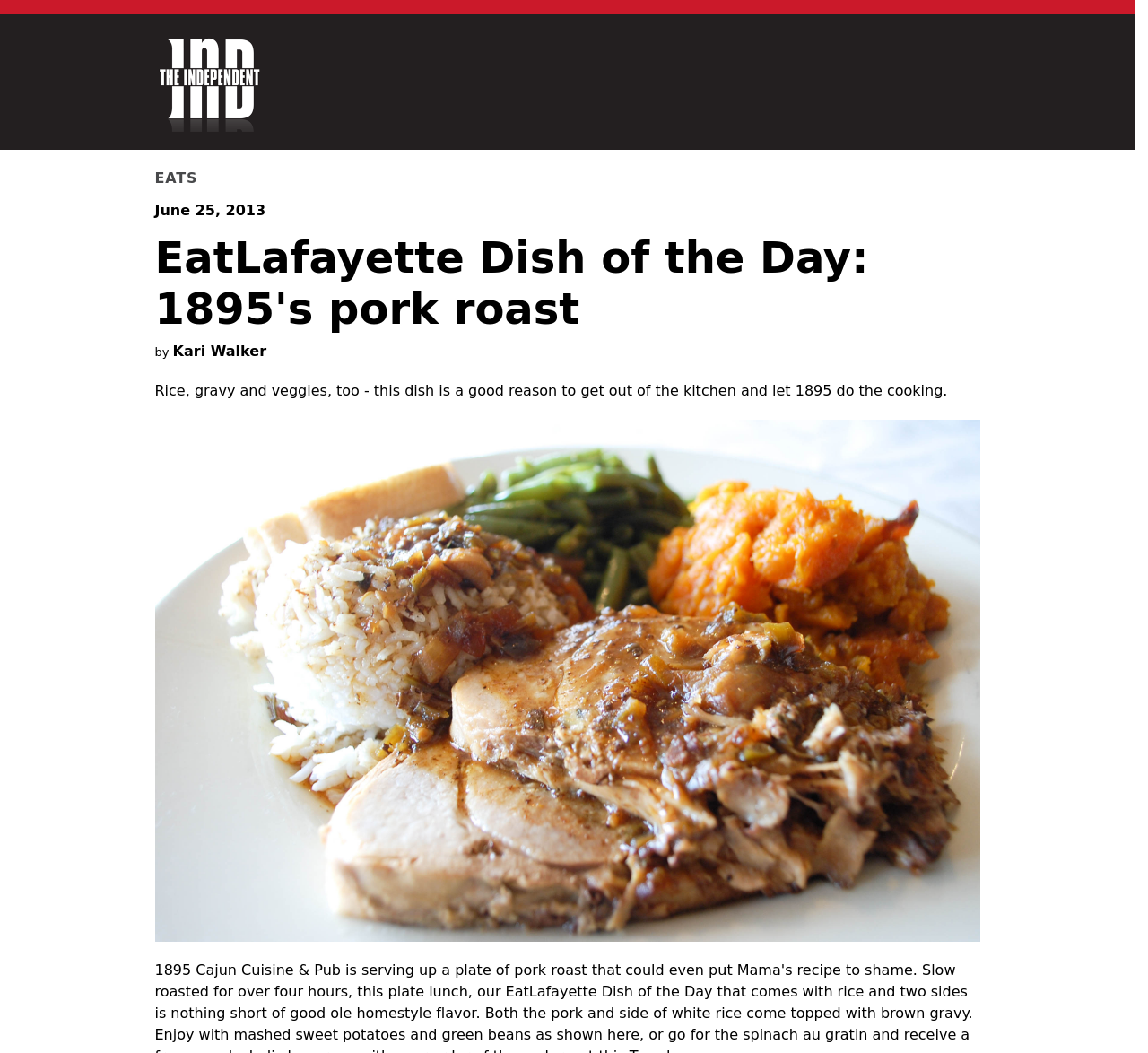With reference to the image, please provide a detailed answer to the following question: What is the name of the dish being featured?

The question asks for the name of the dish being featured on the webpage. By looking at the heading 'EatLafayette Dish of the Day: 1895's pork roast', we can determine that the dish being featured is 1895's pork roast.